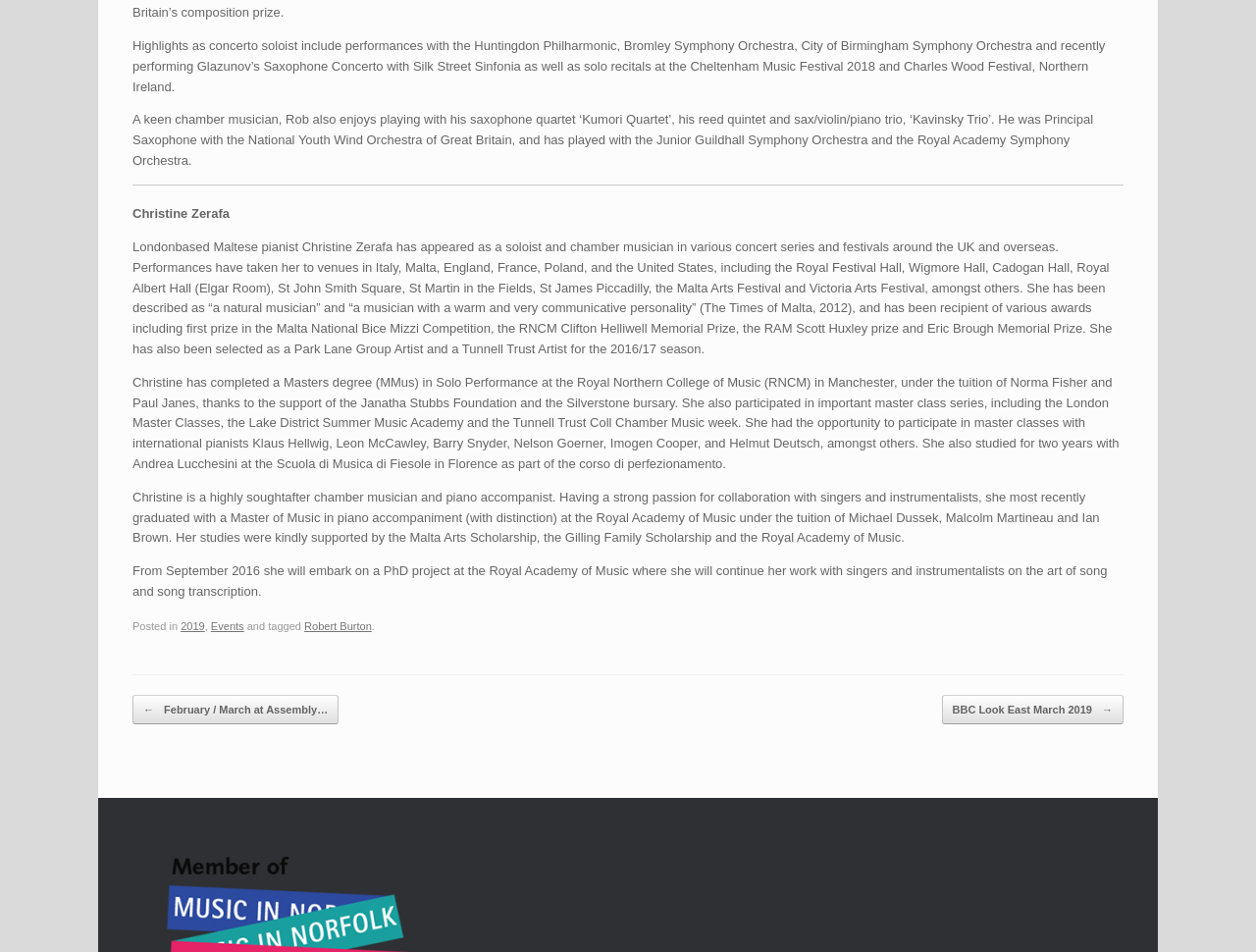What is the name of the festival where Christine performed?
Refer to the image and give a detailed answer to the query.

The text lists various festivals and concert series where Christine has performed, including the Malta Arts Festival.